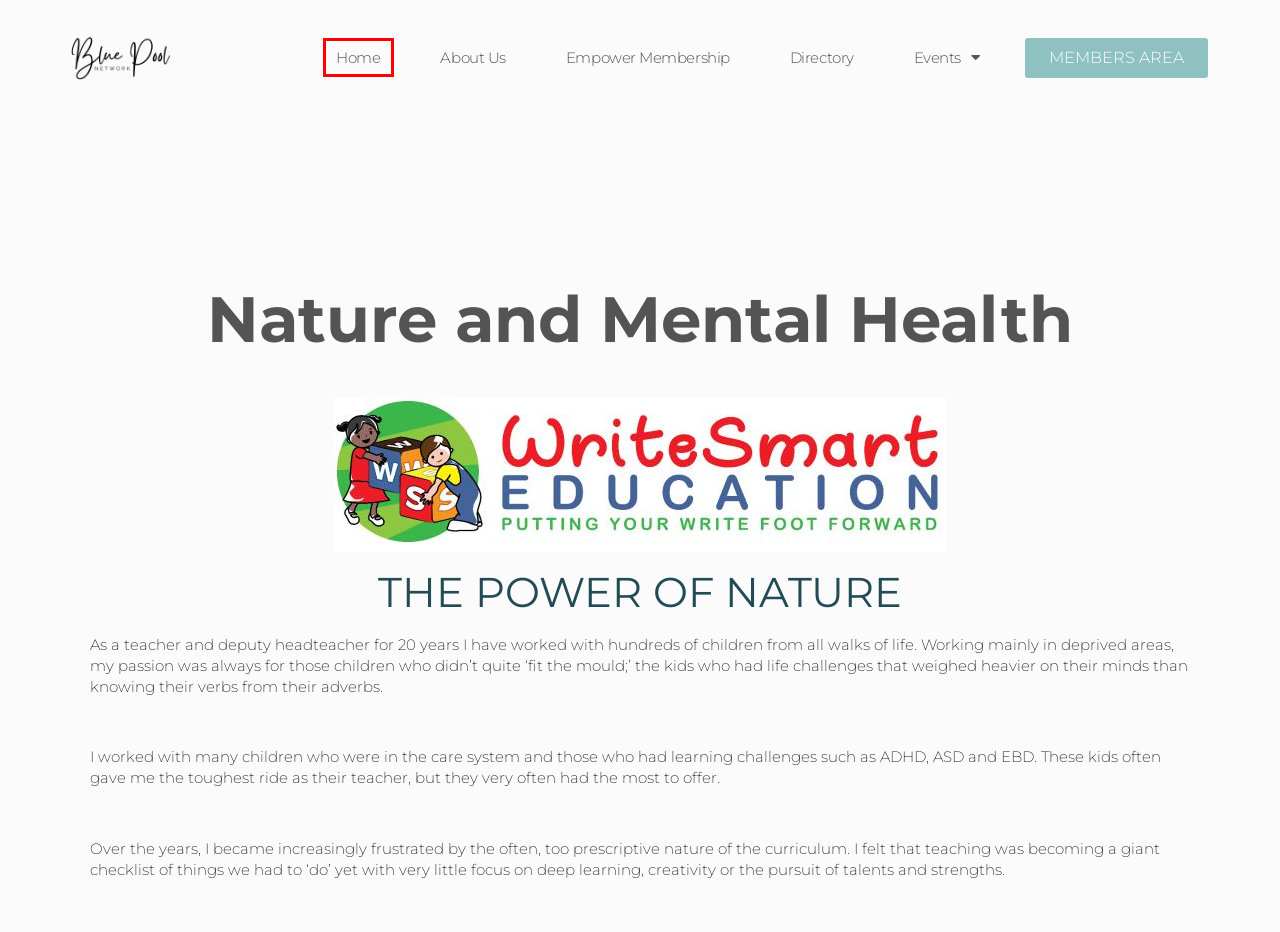A screenshot of a webpage is provided, featuring a red bounding box around a specific UI element. Identify the webpage description that most accurately reflects the new webpage after interacting with the selected element. Here are the candidates:
A. Blue Pool Network – Blue Pool Network
B. When trauma stops you from feeling – Blue Pool Network
C. Cookie Policy (UK) – Blue Pool Network
D. Introduction to Environment Centred Living – Blue Pool Network
E. Using Your Breath as a Reset – Blue Pool Network
F. Blue Pool Directory – Blue Pool Directory
G. Empower Membership – Blue Pool Network
H. About Us – Blue Pool Network

A